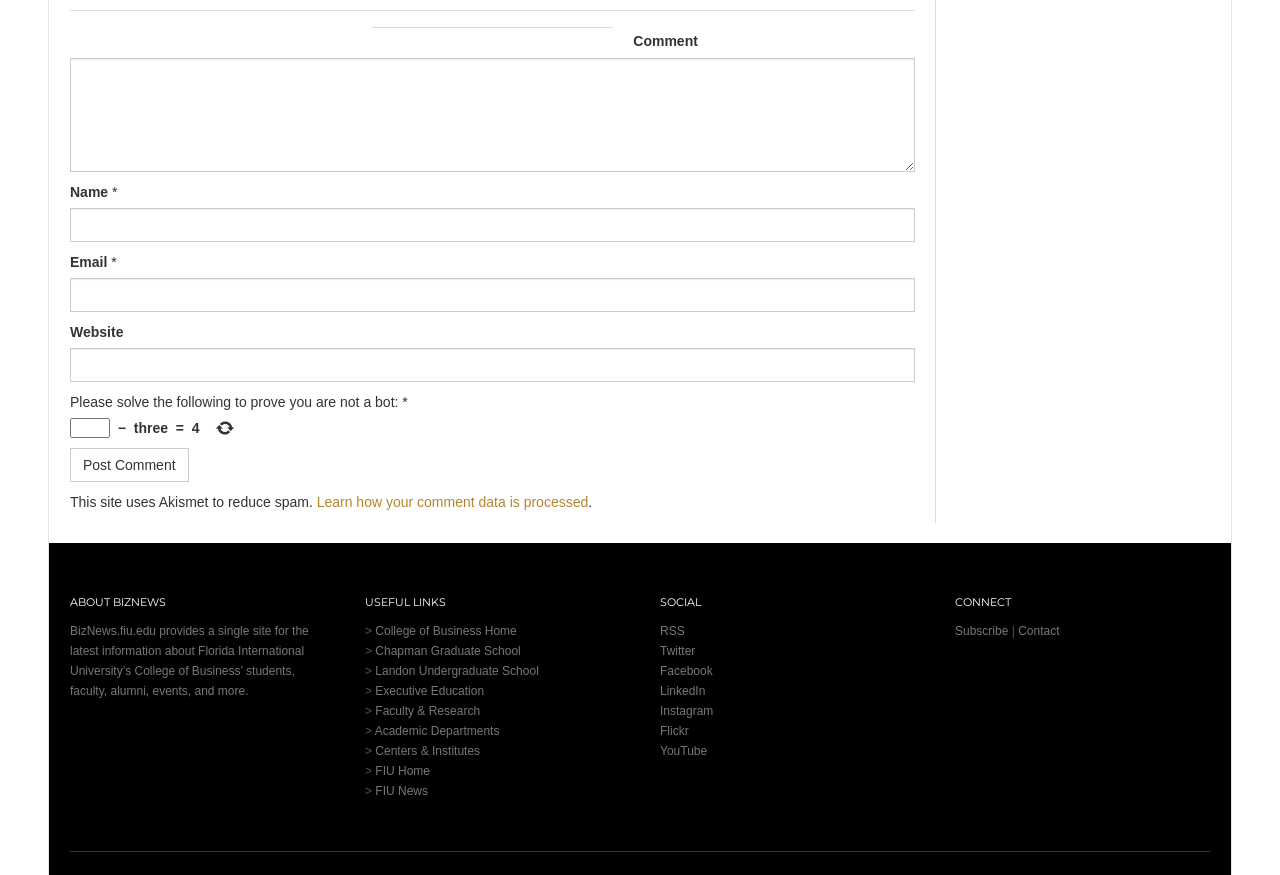Locate the bounding box coordinates of the area that needs to be clicked to fulfill the following instruction: "Enter your comment". The coordinates should be in the format of four float numbers between 0 and 1, namely [left, top, right, bottom].

[0.055, 0.066, 0.715, 0.196]